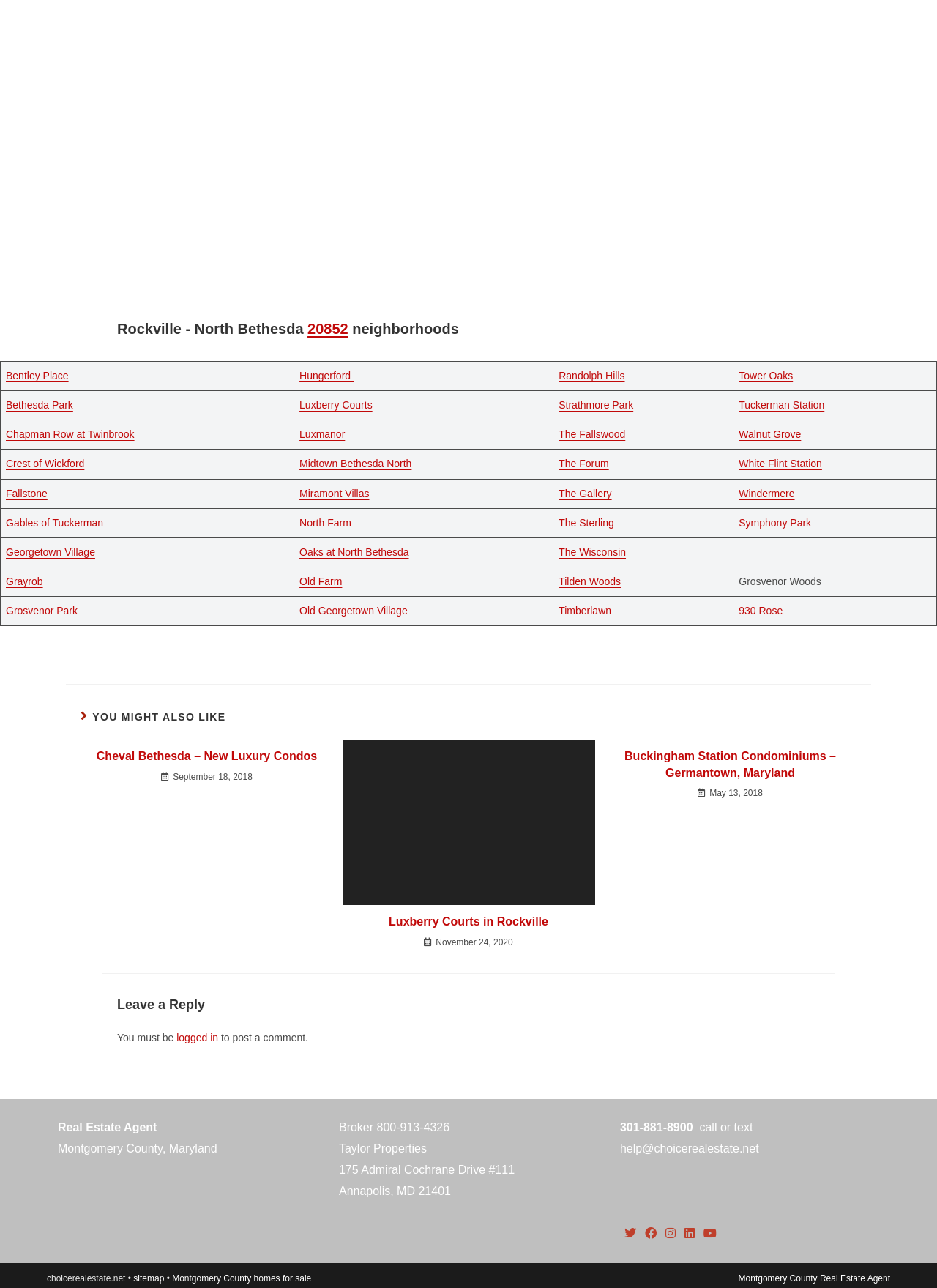Please identify the bounding box coordinates of the area that needs to be clicked to fulfill the following instruction: "Read the article about concerns on regulatory reporting submissions."

None